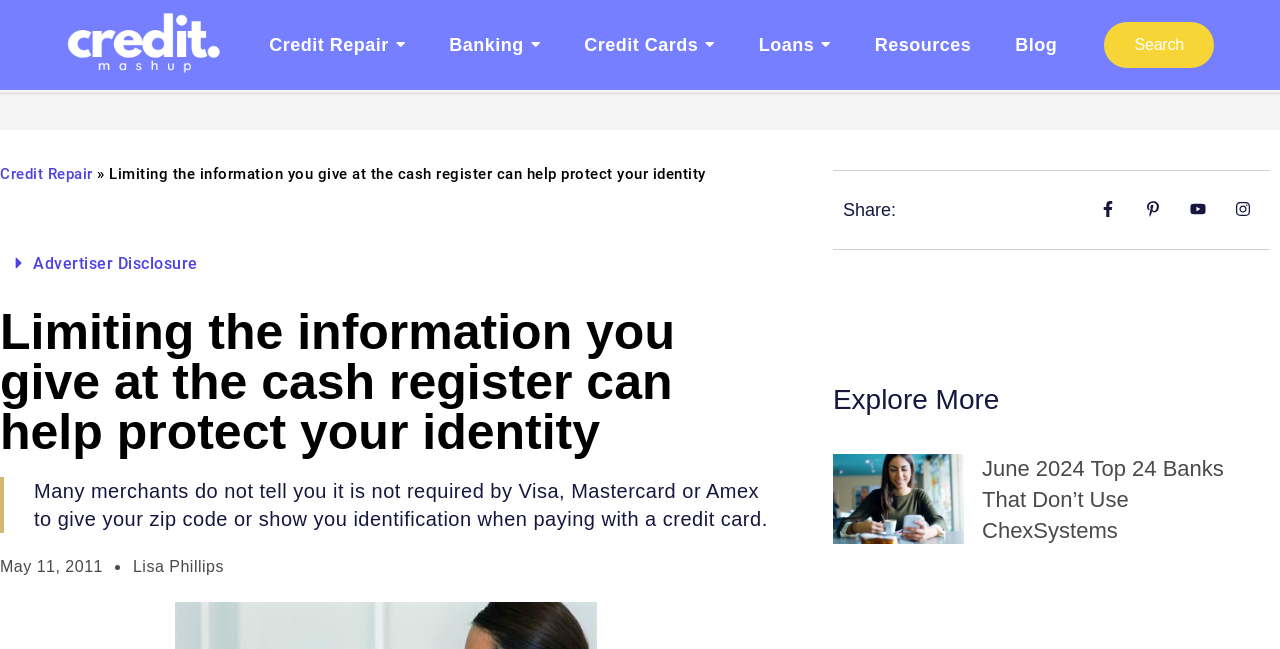Using the details in the image, give a detailed response to the question below:
Who wrote the article?

The webpage has a link 'Lisa Phillips' which is likely the author of the article, as it is placed below the article content and has a similar format to other links on the webpage.